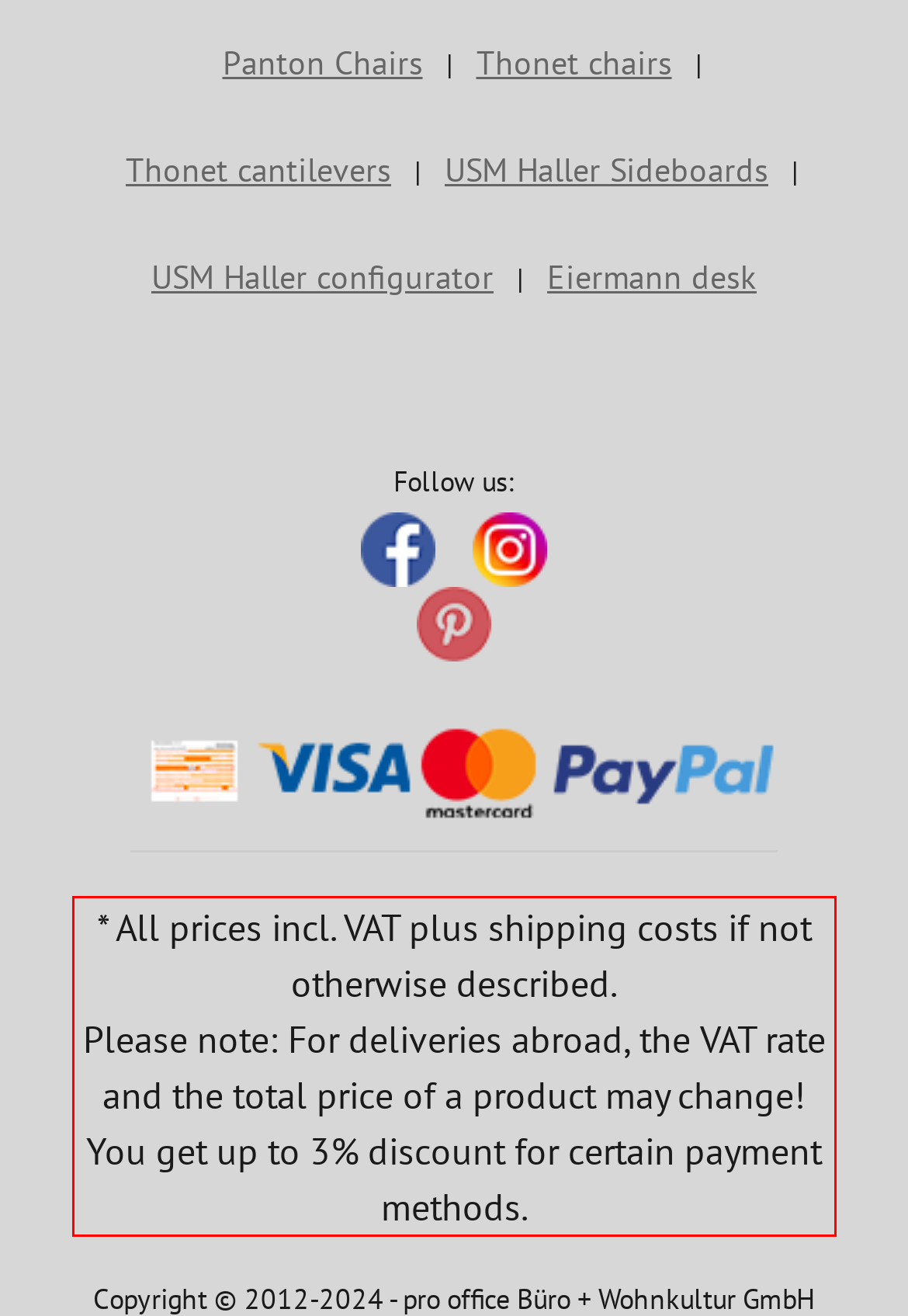Using the provided webpage screenshot, identify and read the text within the red rectangle bounding box.

* All prices incl. VAT plus shipping costs if not otherwise described. Please note: For deliveries abroad, the VAT rate and the total price of a product may change! You get up to 3% discount for certain payment methods.